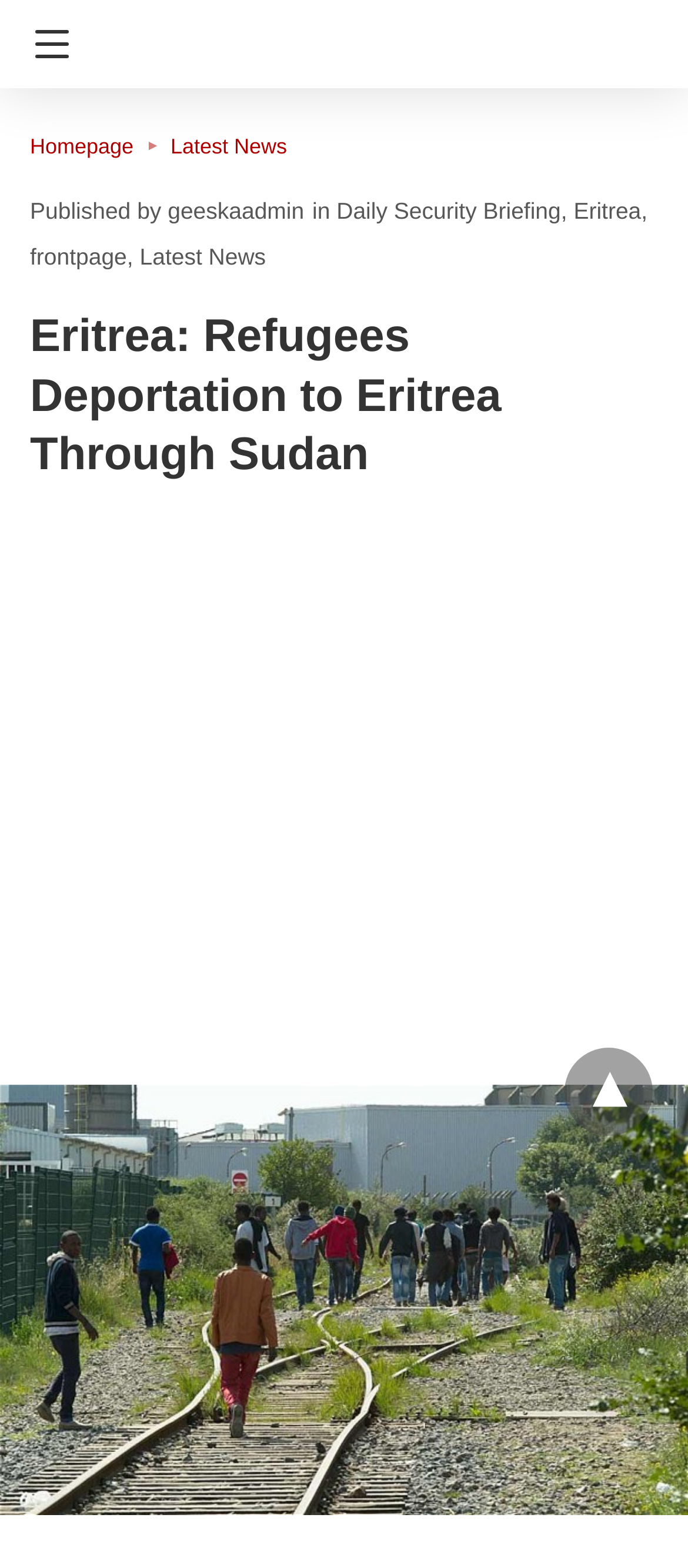Is there an image on the webpage?
Answer the question with a single word or phrase by looking at the picture.

Yes